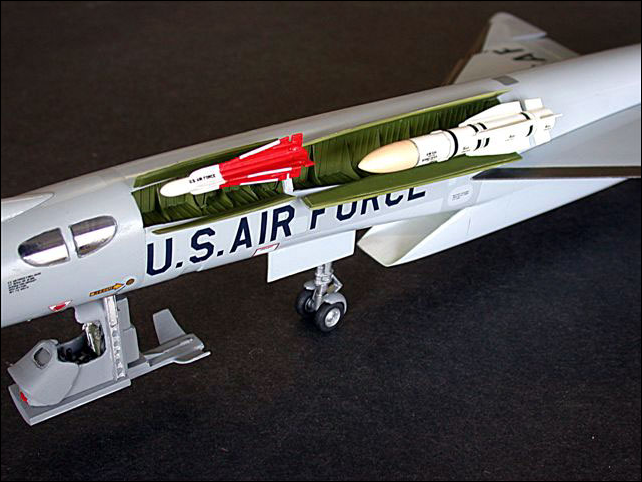Please examine the image and answer the question with a detailed explanation:
How many missiles are visible in the image?

The caption describes a pair of striking red missiles positioned near the front and a cylindrical missile with a white nose cone nestled further back, which implies that there are three missiles visible in the image.